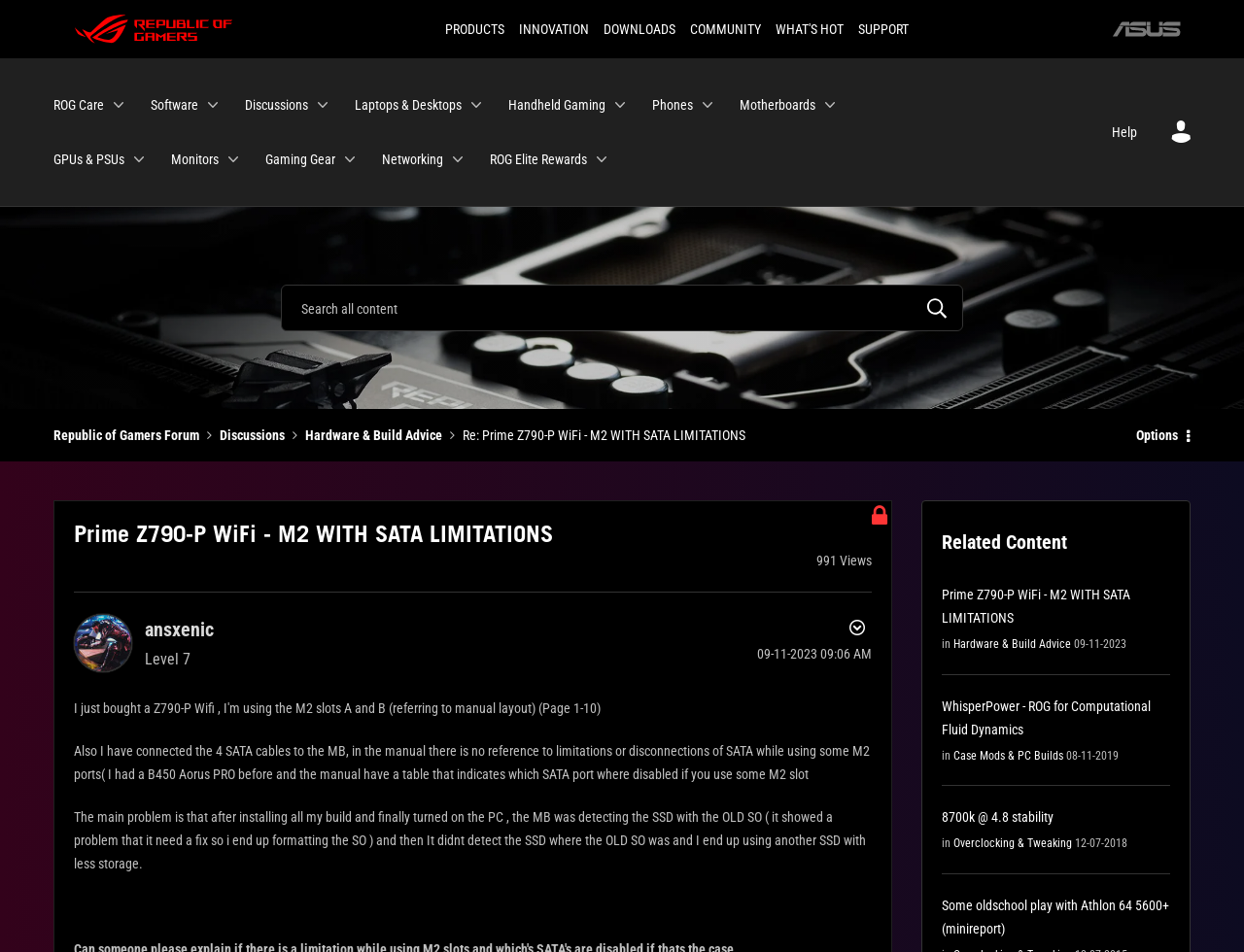Answer this question in one word or a short phrase: What are the categories listed in the main navigation?

PRODUCTS, INNOVATION, DOWNLOADS, COMMUNITY